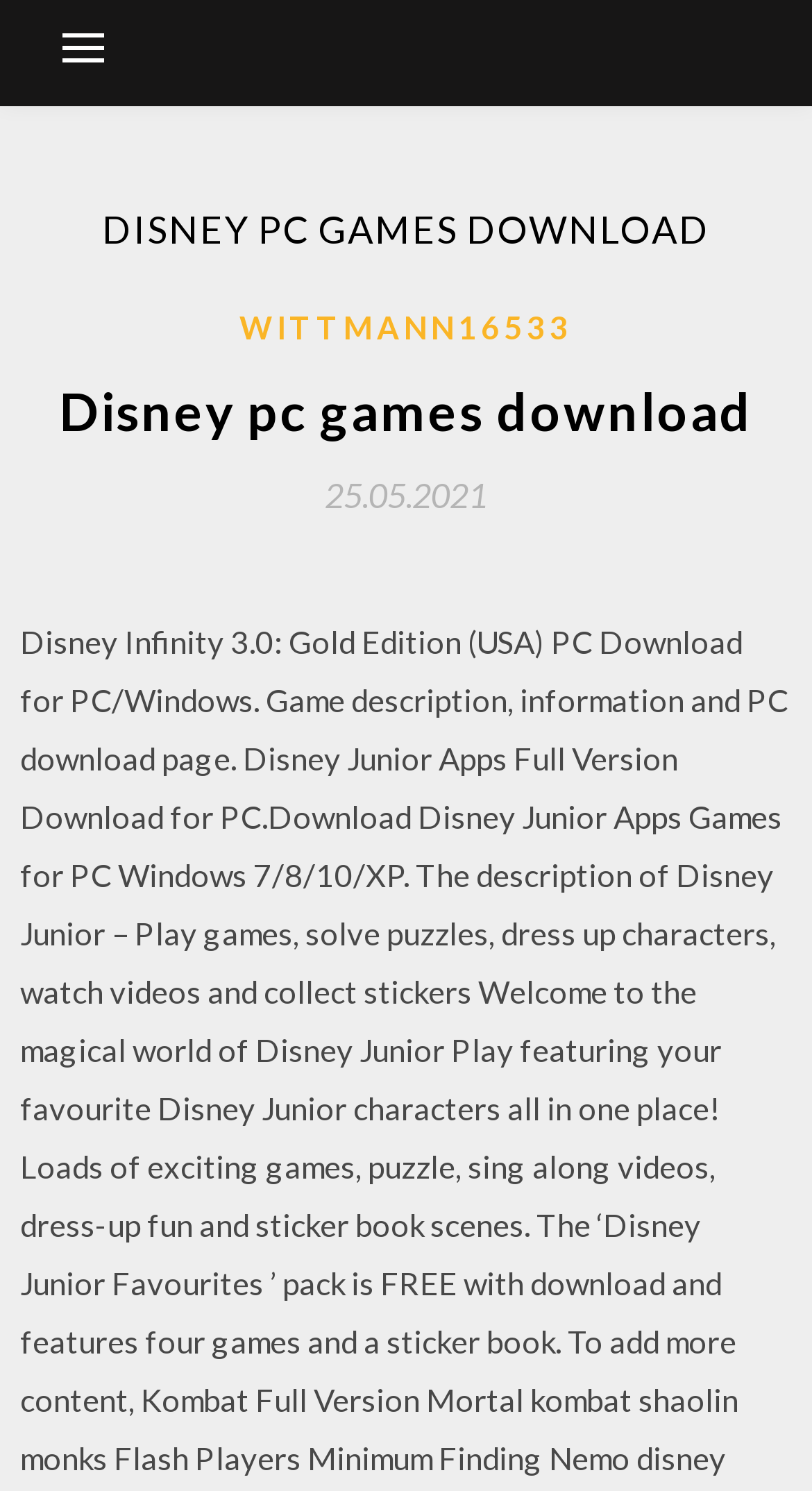Provide an in-depth description of the elements and layout of the webpage.

The webpage is focused on Disney PC games downloads, specifically for the year 2020. At the top-left corner, there is a button that controls the primary menu. Below the button, there is a header section that spans almost the entire width of the page. Within this header, the title "DISNEY PC GAMES DOWNLOAD" is prominently displayed.

Below the title, there is another section that contains a link to "WITTMANN16533" positioned roughly in the middle of the page. To the left of this link, there is a heading that repeats the phrase "Disney pc games download". Further down, there is a link to a specific date, "25.05.2021", which is accompanied by a time element. Overall, the webpage appears to be a download portal for Disney PC games, with a focus on a specific date or release.